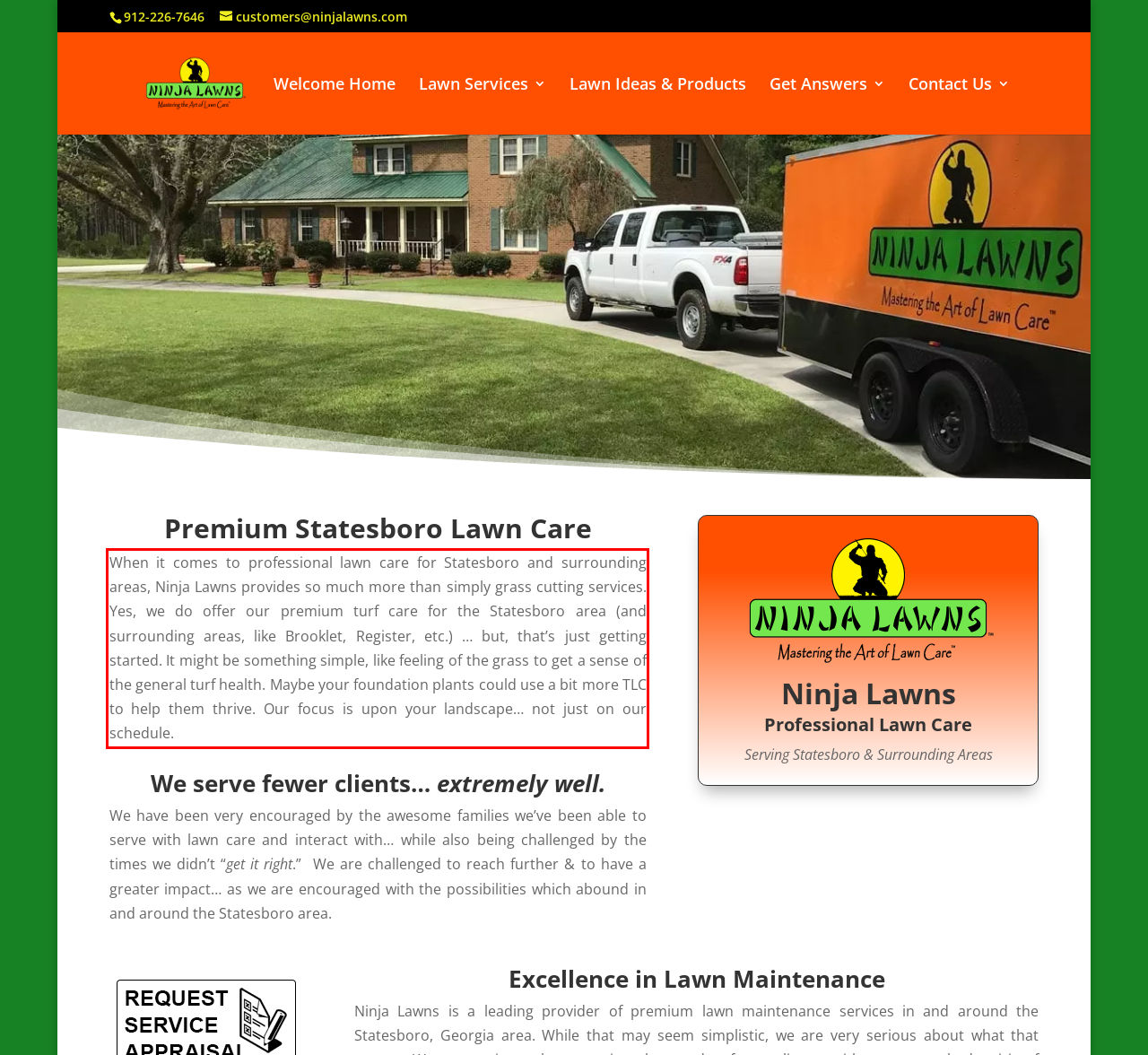Examine the screenshot of the webpage, locate the red bounding box, and perform OCR to extract the text contained within it.

When it comes to professional lawn care for Statesboro and surrounding areas, Ninja Lawns provides so much more than simply grass cutting services. Yes, we do offer our premium turf care for the Statesboro area (and surrounding areas, like Brooklet, Register, etc.) … but, that’s just getting started. It might be something simple, like feeling of the grass to get a sense of the general turf health. Maybe your foundation plants could use a bit more TLC to help them thrive. Our focus is upon your landscape… not just on our schedule.